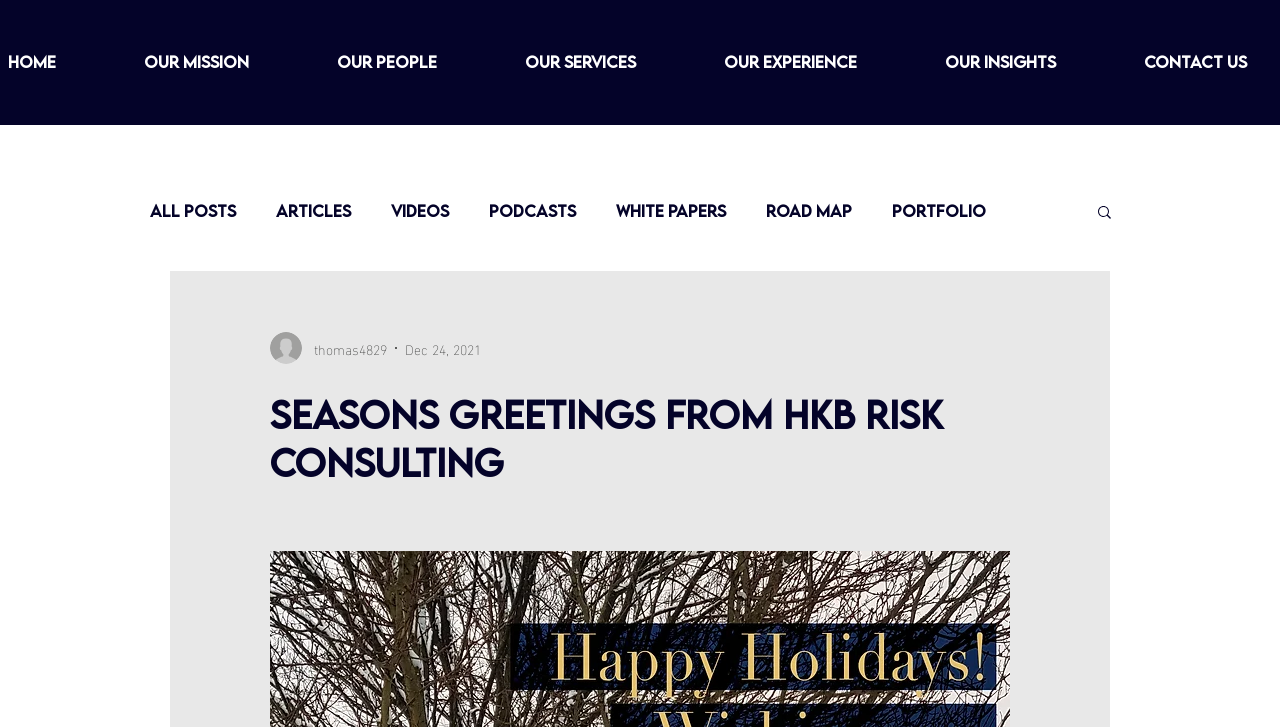Give a one-word or phrase response to the following question: What type of content is available in the blog section?

Posts, Articles, Videos, etc.